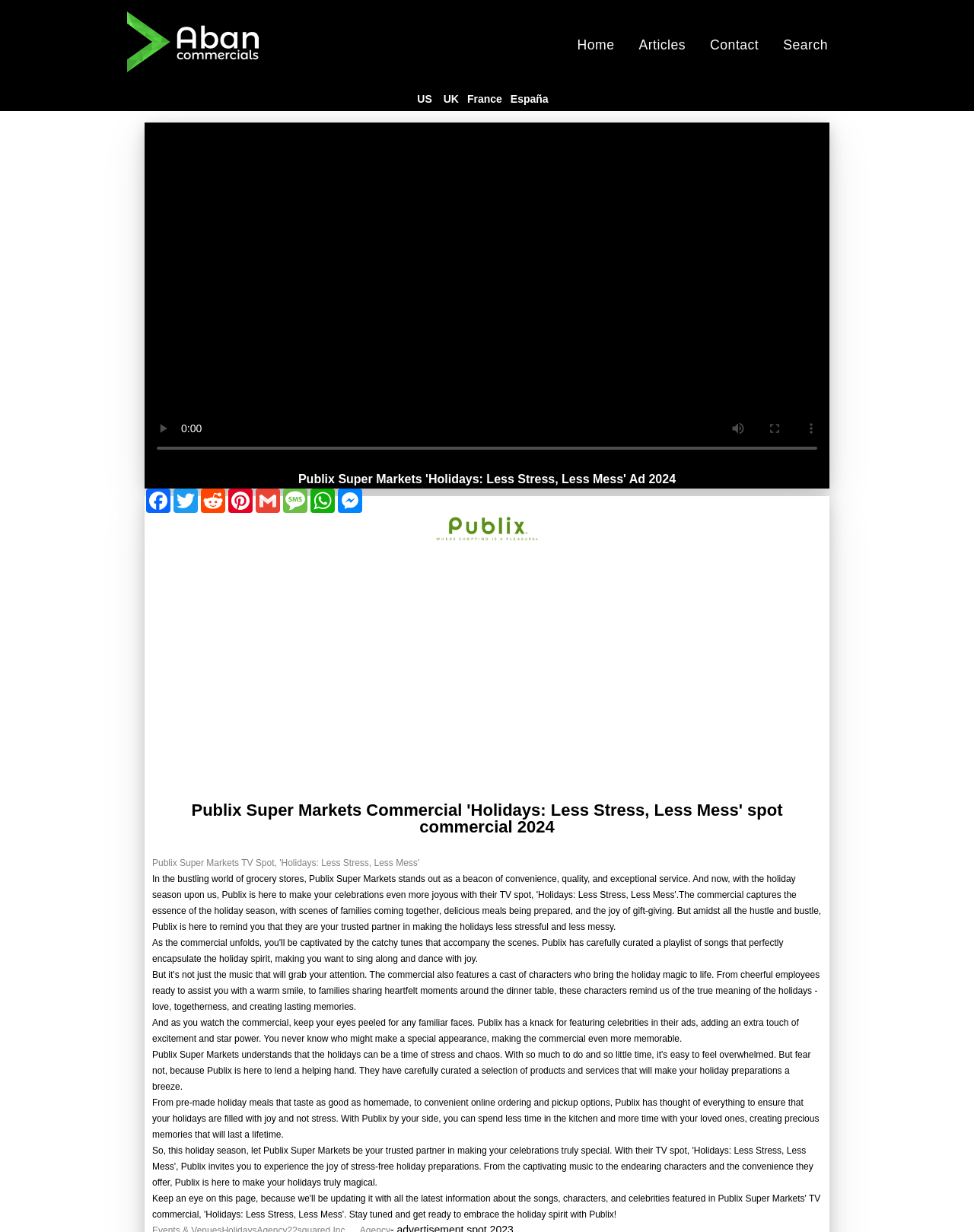Determine the bounding box for the described HTML element: "Facebook". Ensure the coordinates are four float numbers between 0 and 1 in the format [left, top, right, bottom].

[0.148, 0.396, 0.177, 0.416]